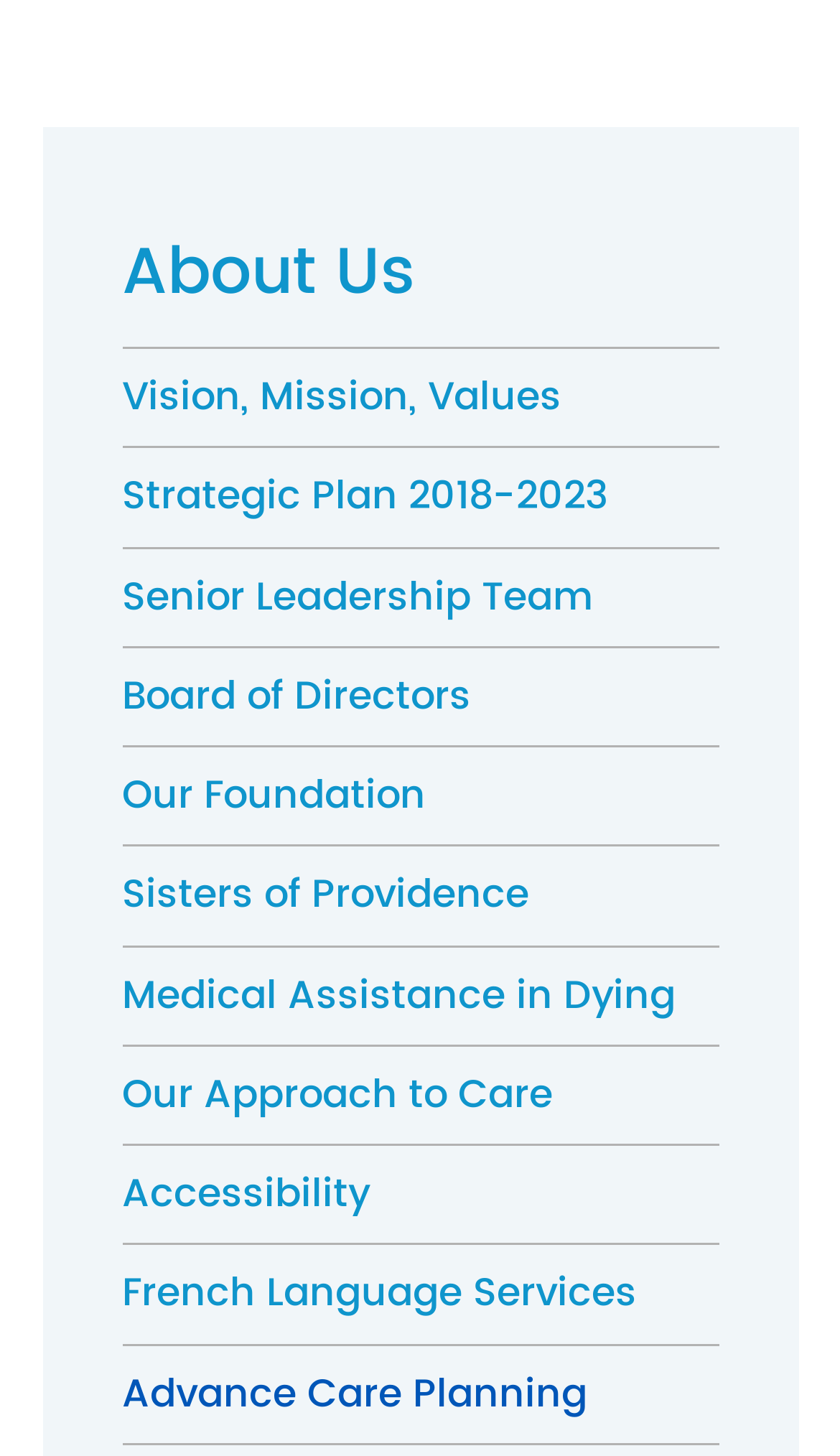Is there a link about accessibility on the webpage?
Answer the question using a single word or phrase, according to the image.

Yes